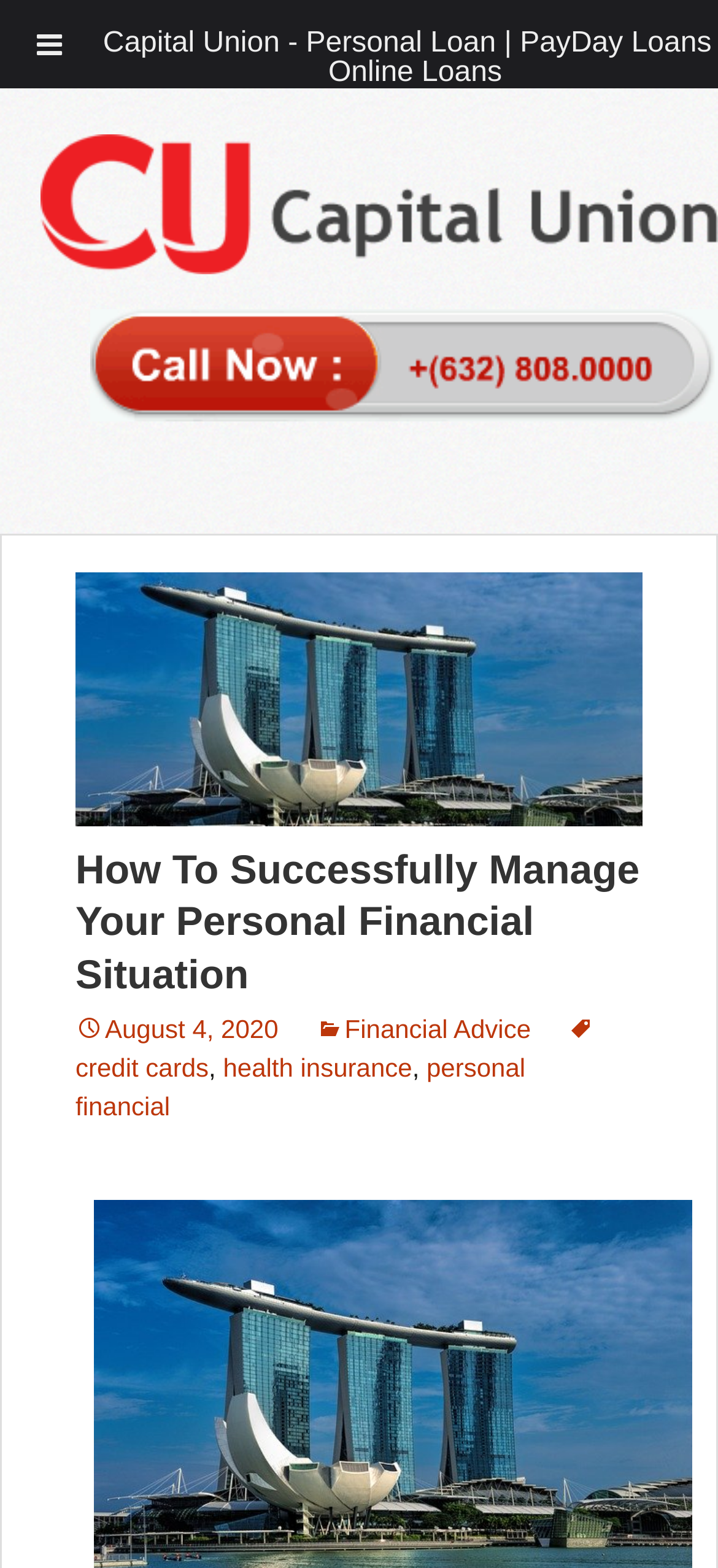Identify the bounding box coordinates of the region I need to click to complete this instruction: "Read the article about How To Successfully Manage Your Personal Financial Situation".

[0.105, 0.538, 0.895, 0.639]